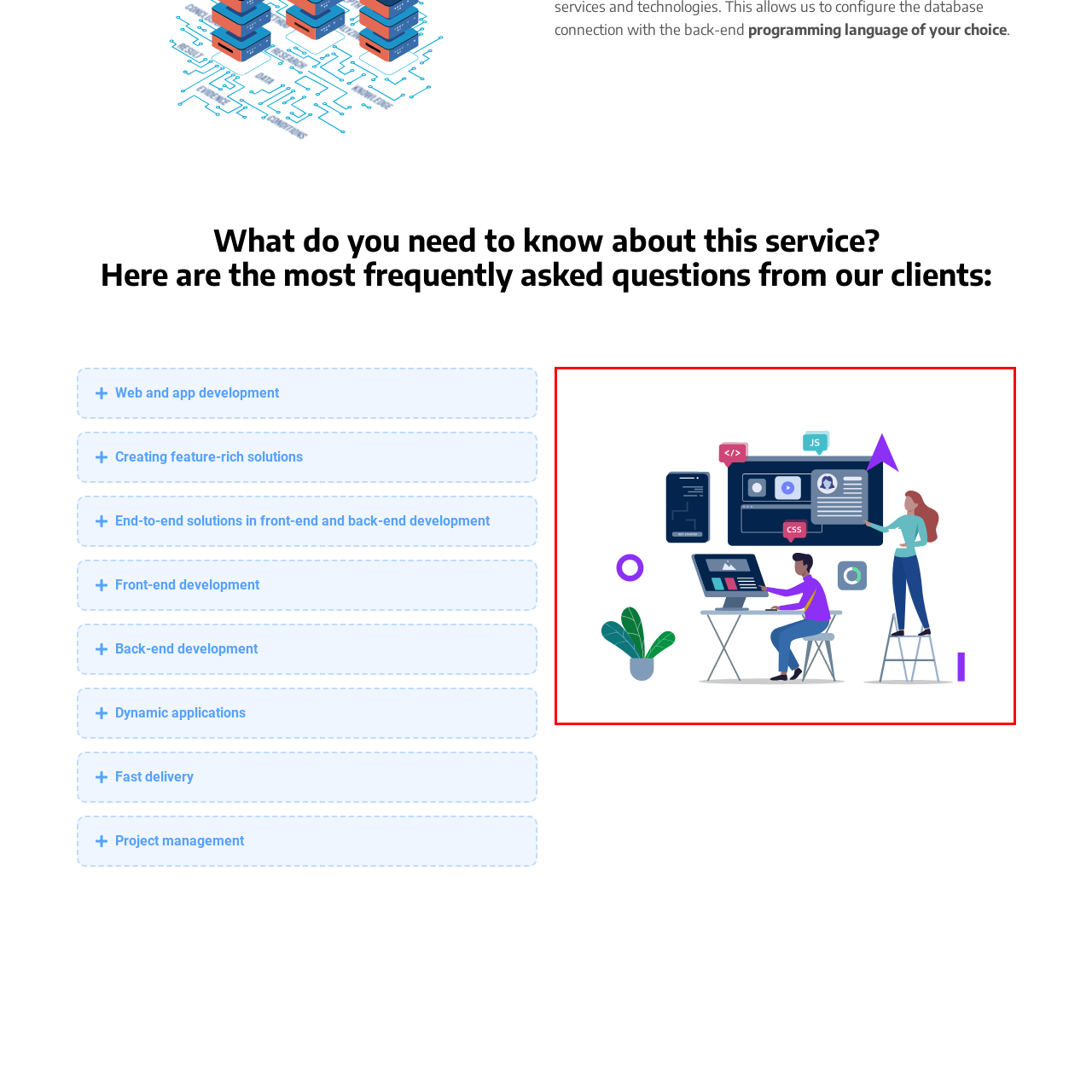Focus on the area highlighted by the red bounding box and give a thorough response to the following question, drawing from the image: What is the woman doing?

The woman is standing atop a ladder next to the man, actively engaging with the screen, and pointing at various elements, indicating her involvement in the digital project they are working on together.